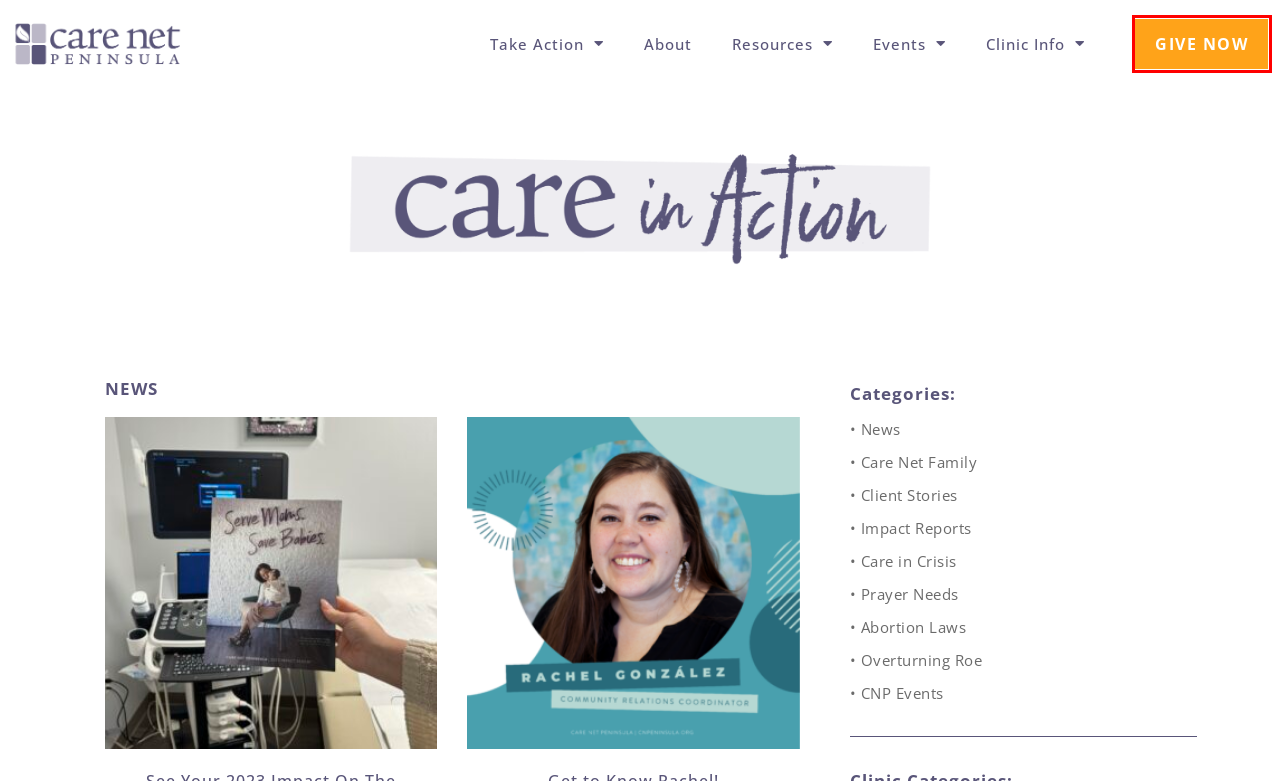You are presented with a screenshot of a webpage that includes a red bounding box around an element. Determine which webpage description best matches the page that results from clicking the element within the red bounding box. Here are the candidates:
A. The Care Net Family - Care Net Peninsula
B. Care In Action: Care Net Family - Care Net Peninsula
C. Care In Action: Abortion Laws - Care Net Peninsula
D. General Giving - Form - Care Net Peninsula
E. Care In Action: Prayer Needs - Care Net Peninsula
F. CNP Resources - Care Net Peninsula
G. Overturning Roe Blog Posts - Care Net Peninsula
H. Abortion Information Blog Posts - Care Net Peninsula

D